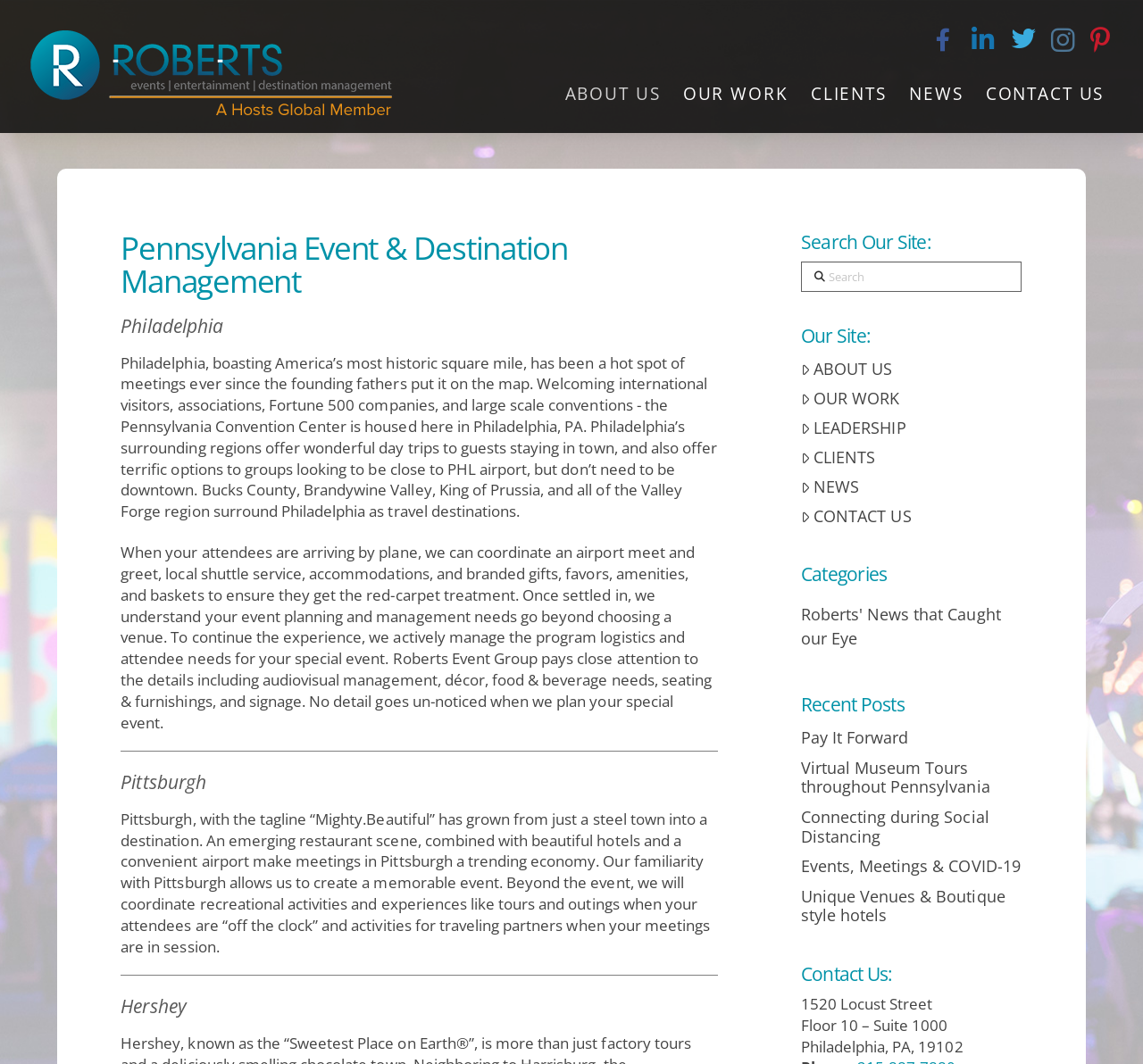What is the purpose of the search box on the webpage?
Answer the question with a detailed explanation, including all necessary information.

The search box is labeled as 'Search Our Site' and is accompanied by a heading, indicating that it allows users to search for specific content within the website.